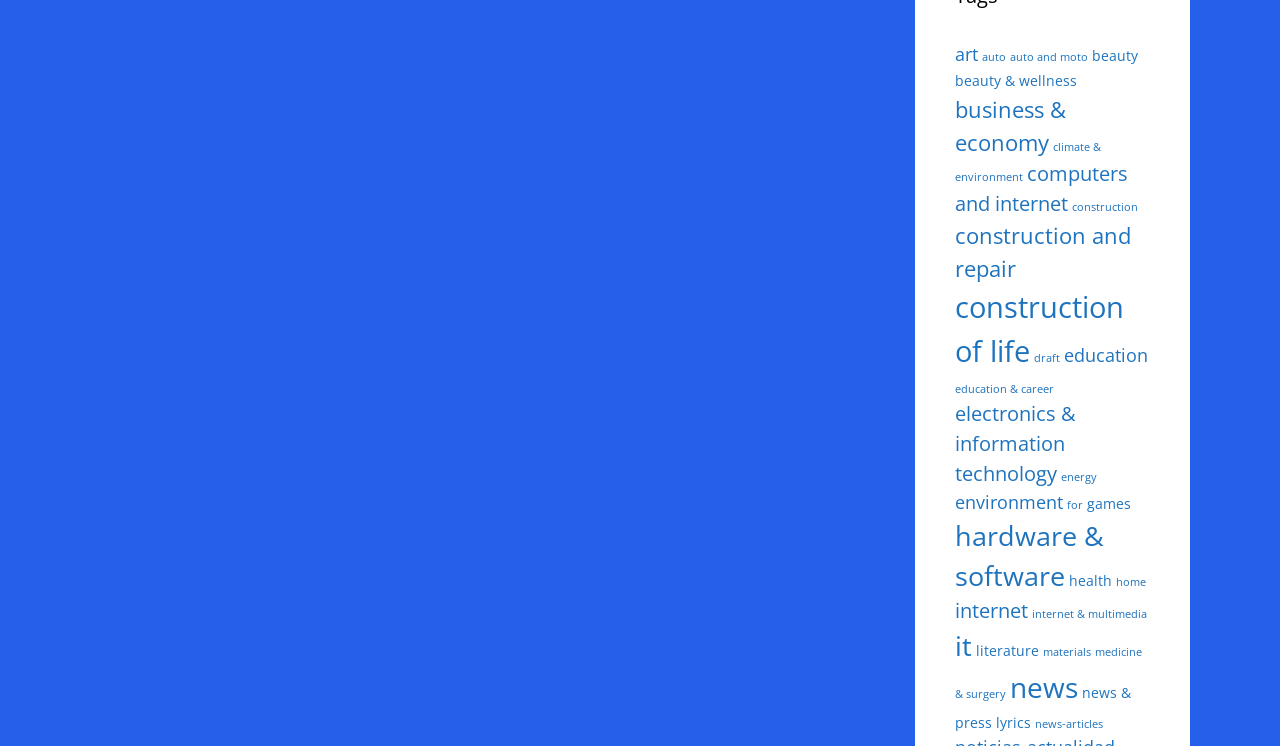Mark the bounding box of the element that matches the following description: "construction of life".

[0.746, 0.384, 0.878, 0.497]